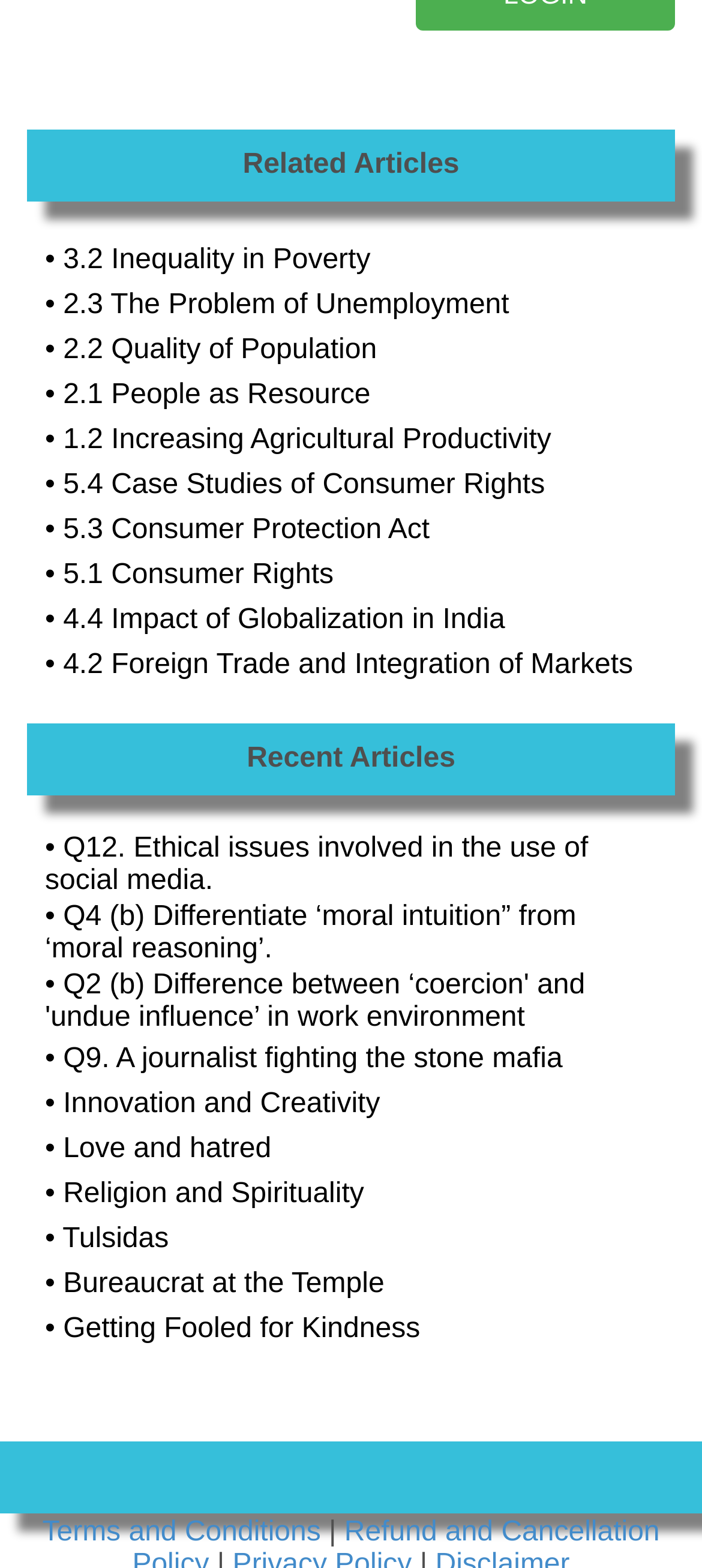Answer this question in one word or a short phrase: How many tables are on the webpage?

4